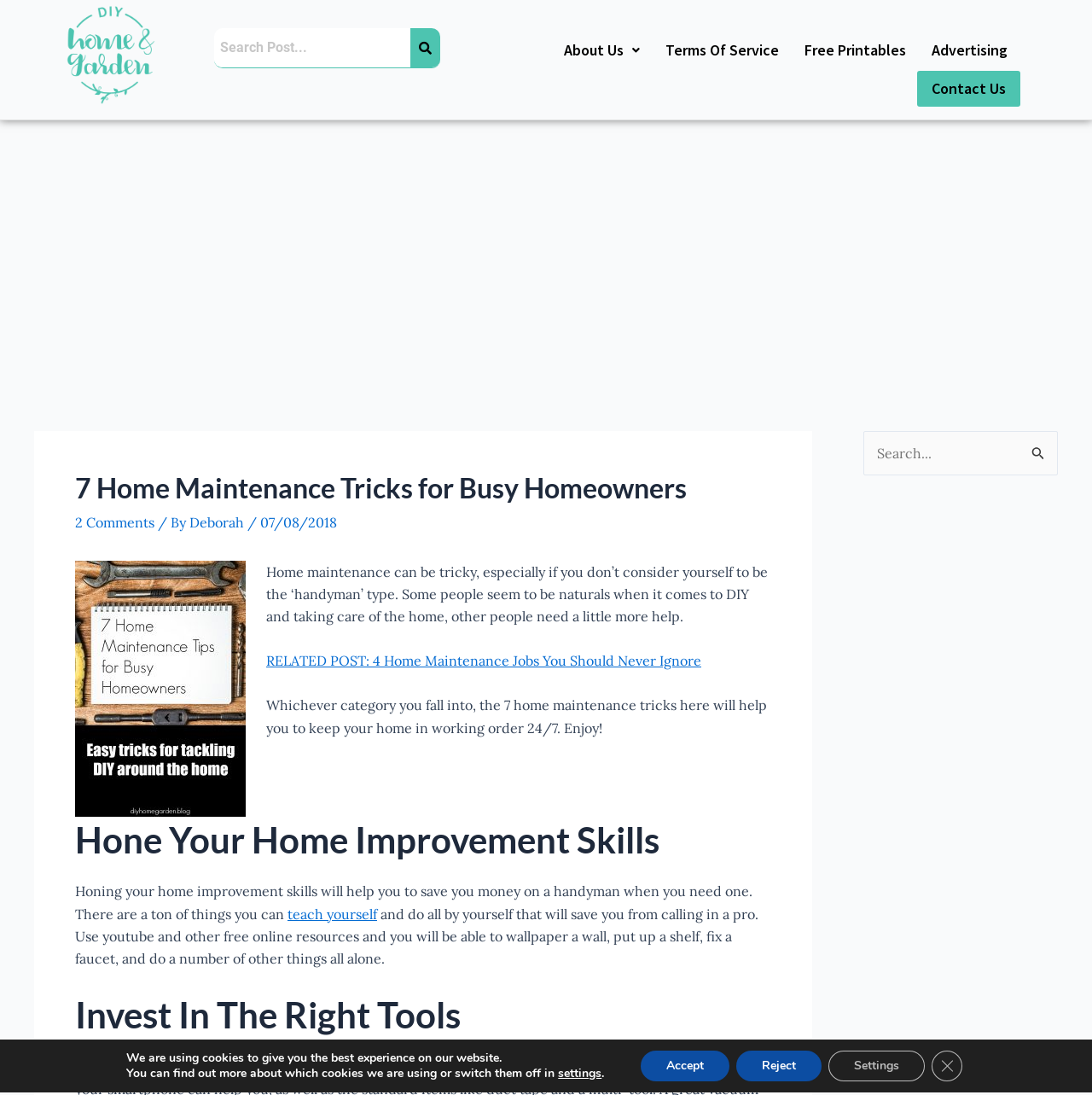Determine the bounding box coordinates of the clickable region to execute the instruction: "Learn about DIY and home garden". The coordinates should be four float numbers between 0 and 1, denoted as [left, top, right, bottom].

[0.505, 0.027, 0.598, 0.065]